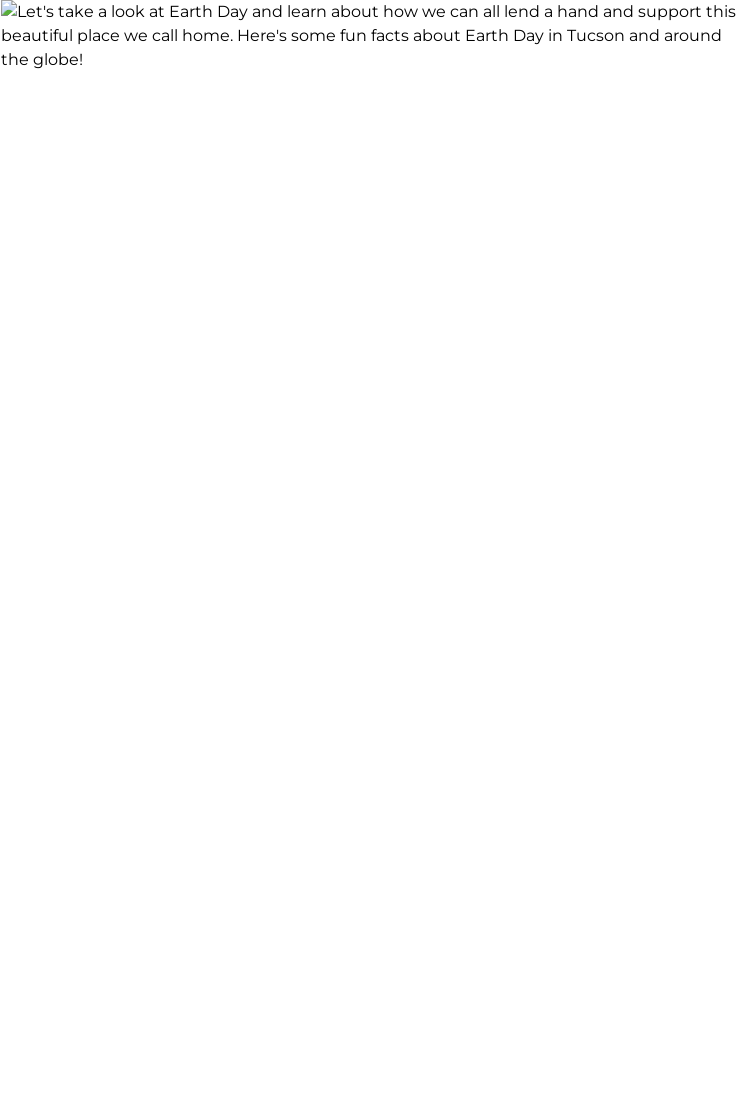Please provide a detailed answer to the question below based on the screenshot: 
What kind of information is hinted at being shared?

The text hints at sharing fun facts about Earth Day, specifically highlighting events and initiatives in Tucson and globally, which suggests that the kind of information being shared is related to Earth Day.